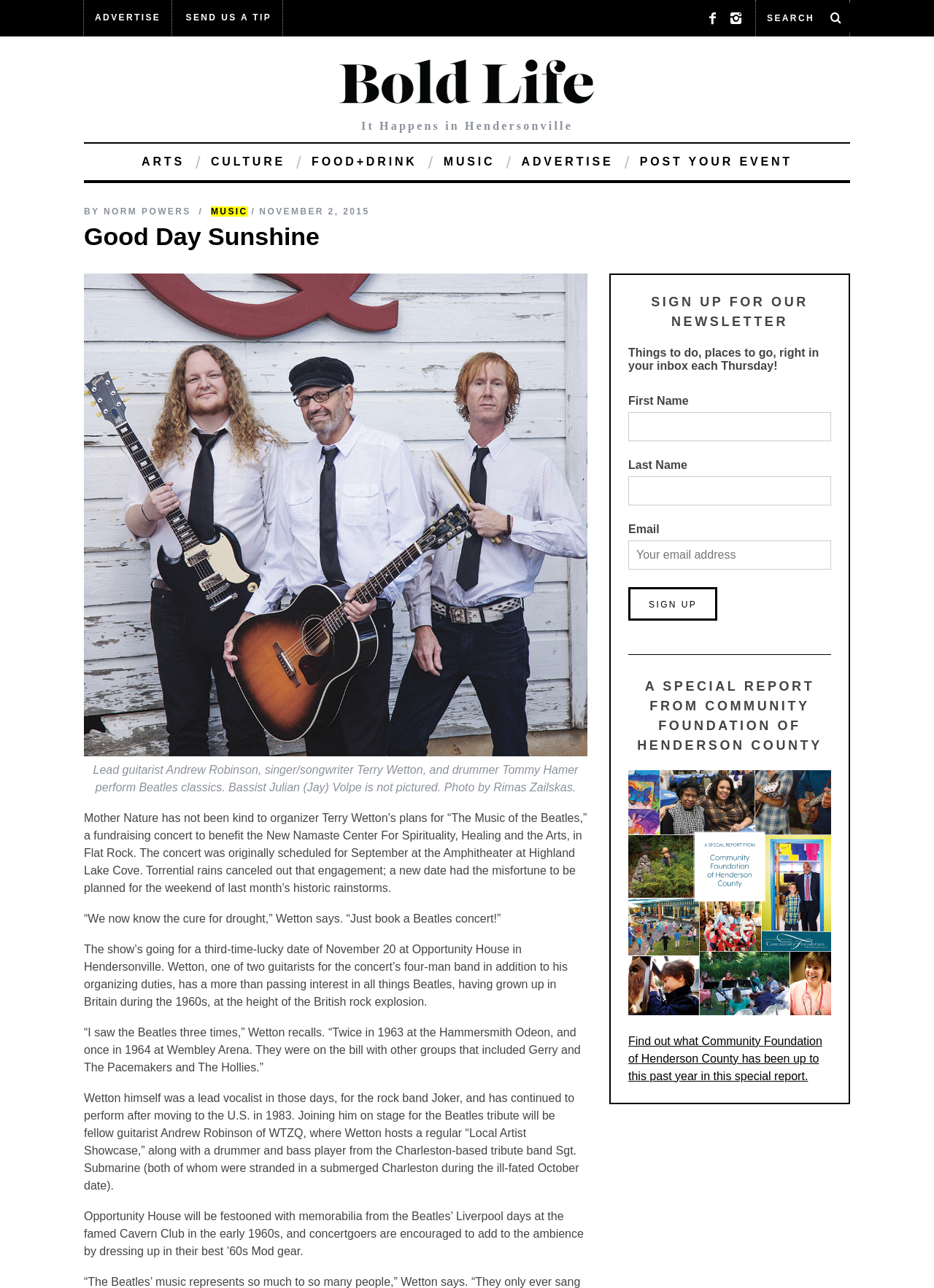Locate the bounding box coordinates of the element to click to perform the following action: 'Click on ADVERTISE'. The coordinates should be given as four float values between 0 and 1, in the form of [left, top, right, bottom].

[0.09, 0.003, 0.184, 0.024]